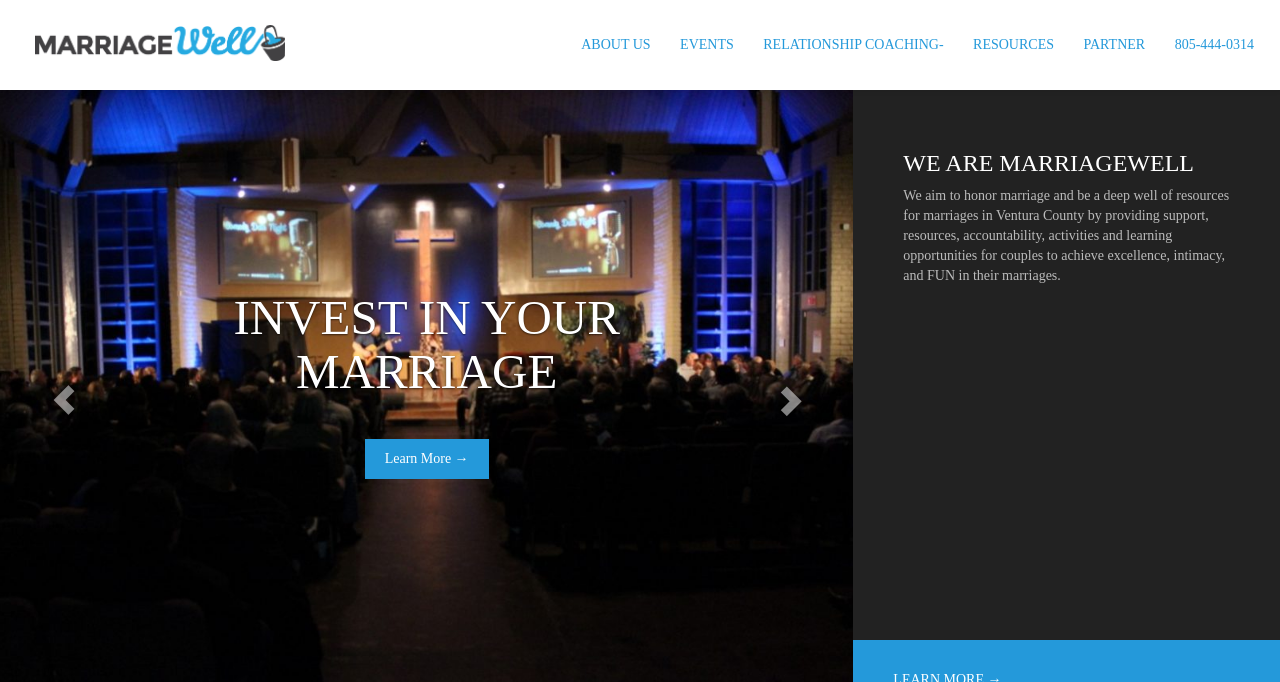Give a concise answer using only one word or phrase for this question:
How many main links are on the top?

6